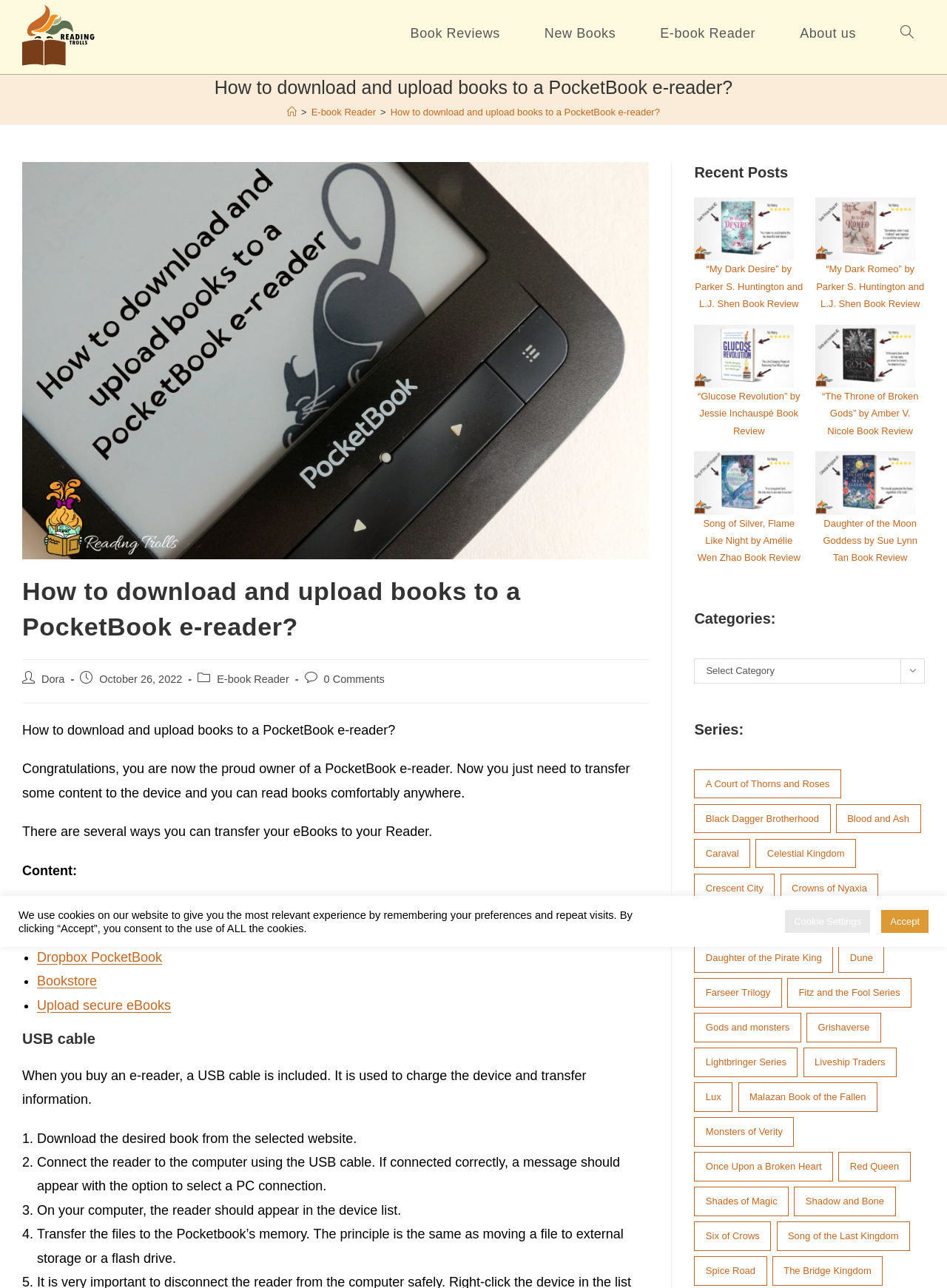Please reply to the following question using a single word or phrase: 
How many ways are there to transfer eBooks to the reader?

Four